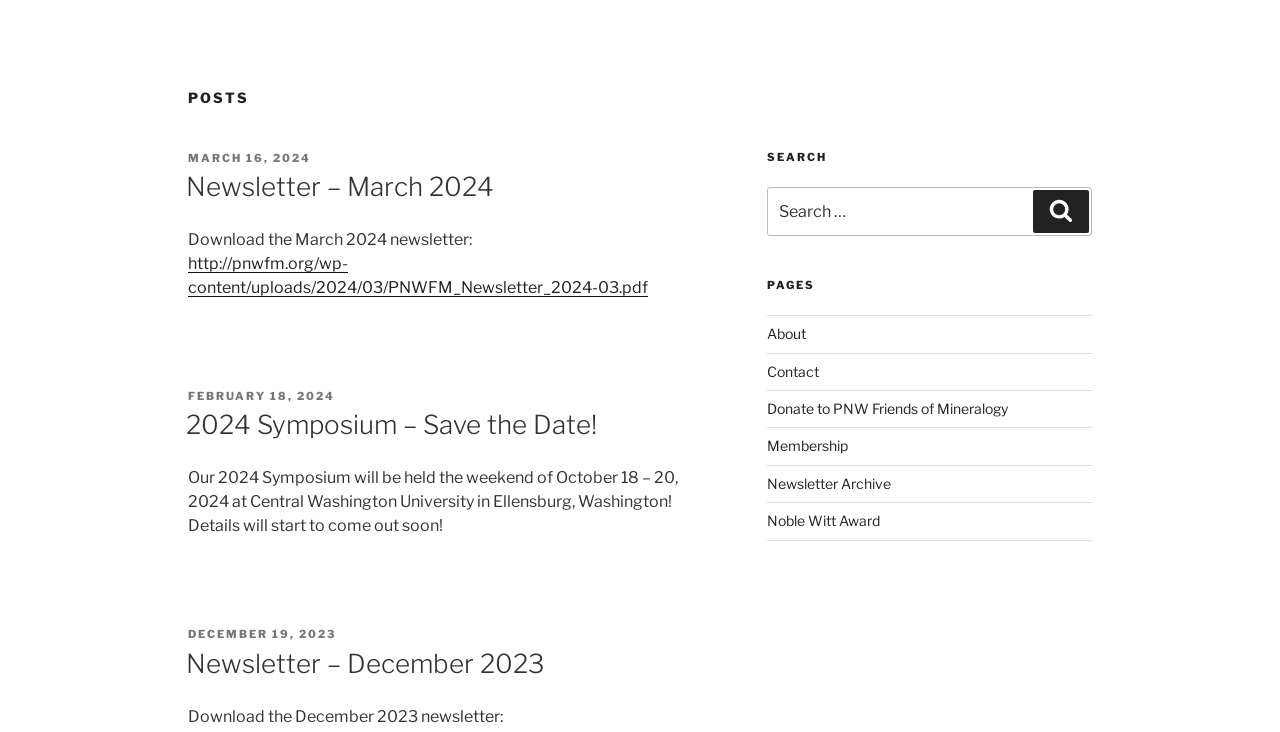What is the title of the first article?
Please look at the screenshot and answer in one word or a short phrase.

Newsletter – March 2024